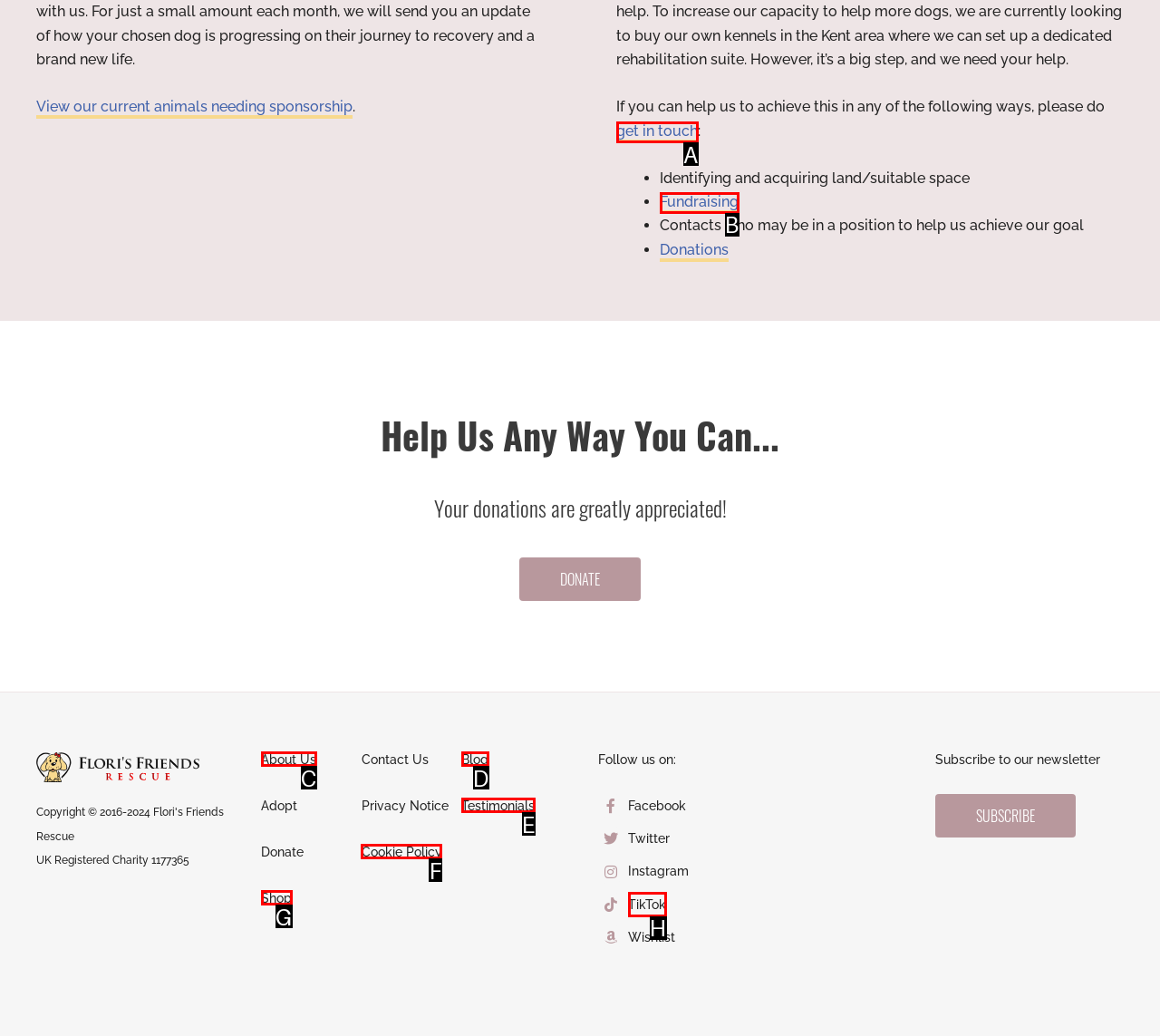Identify the correct UI element to click for the following task: View 'How To Unclog Airless Paint Sprayer' Choose the option's letter based on the given choices.

None